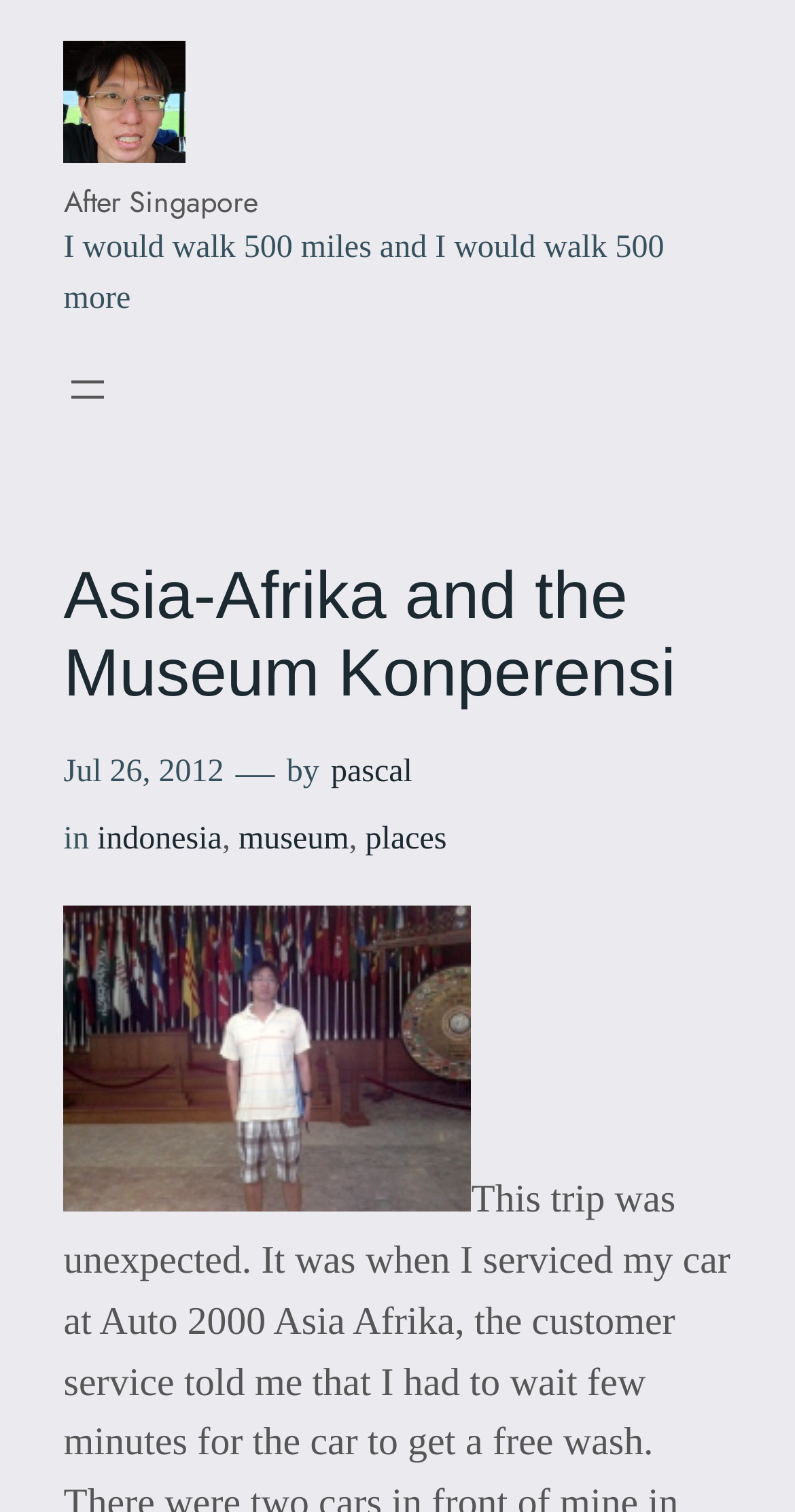What is the category of the post?
Answer the question based on the image using a single word or a brief phrase.

places